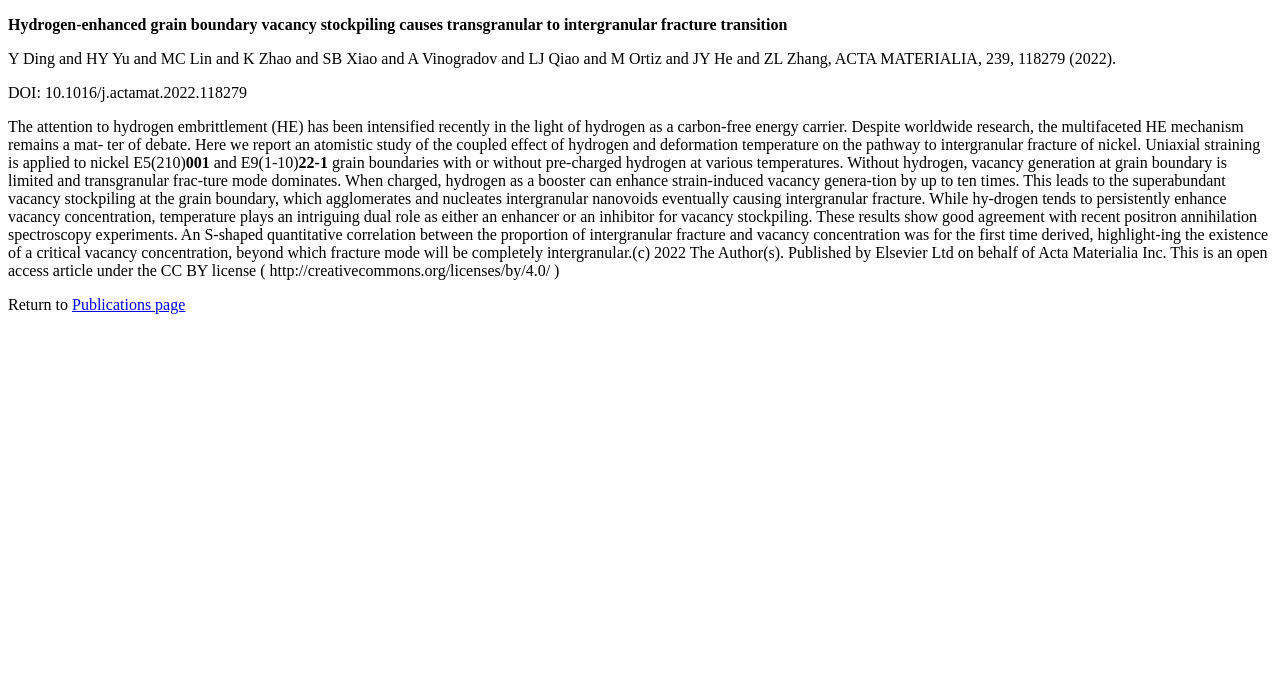What is the topic of the research paper?
Look at the image and respond with a single word or a short phrase.

Hydrogen embrittlement